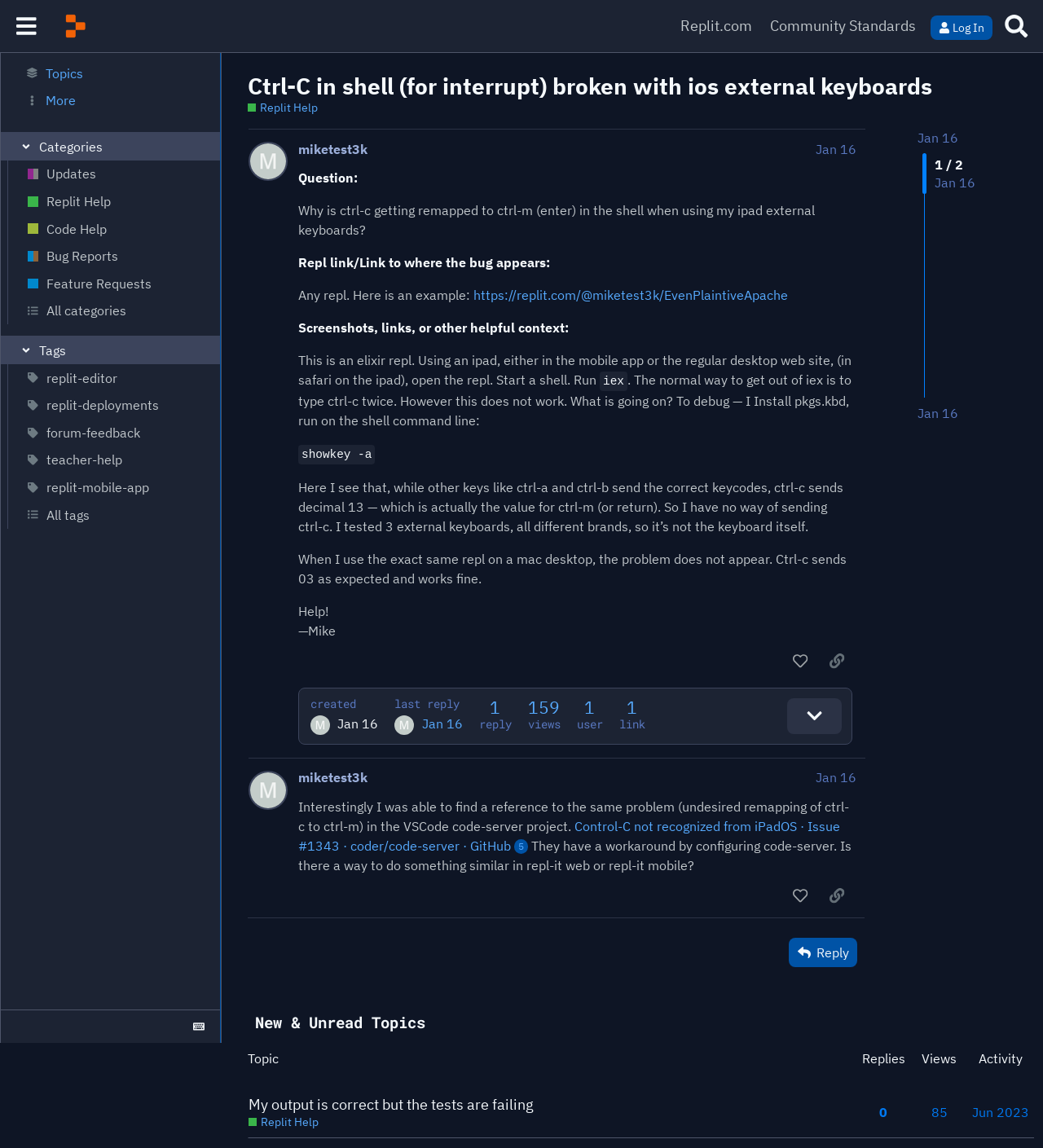Could you please study the image and provide a detailed answer to the question:
How many replies are there to this post?

The number of replies to this post can be found at the bottom of the webpage, which indicates that there is one reply.